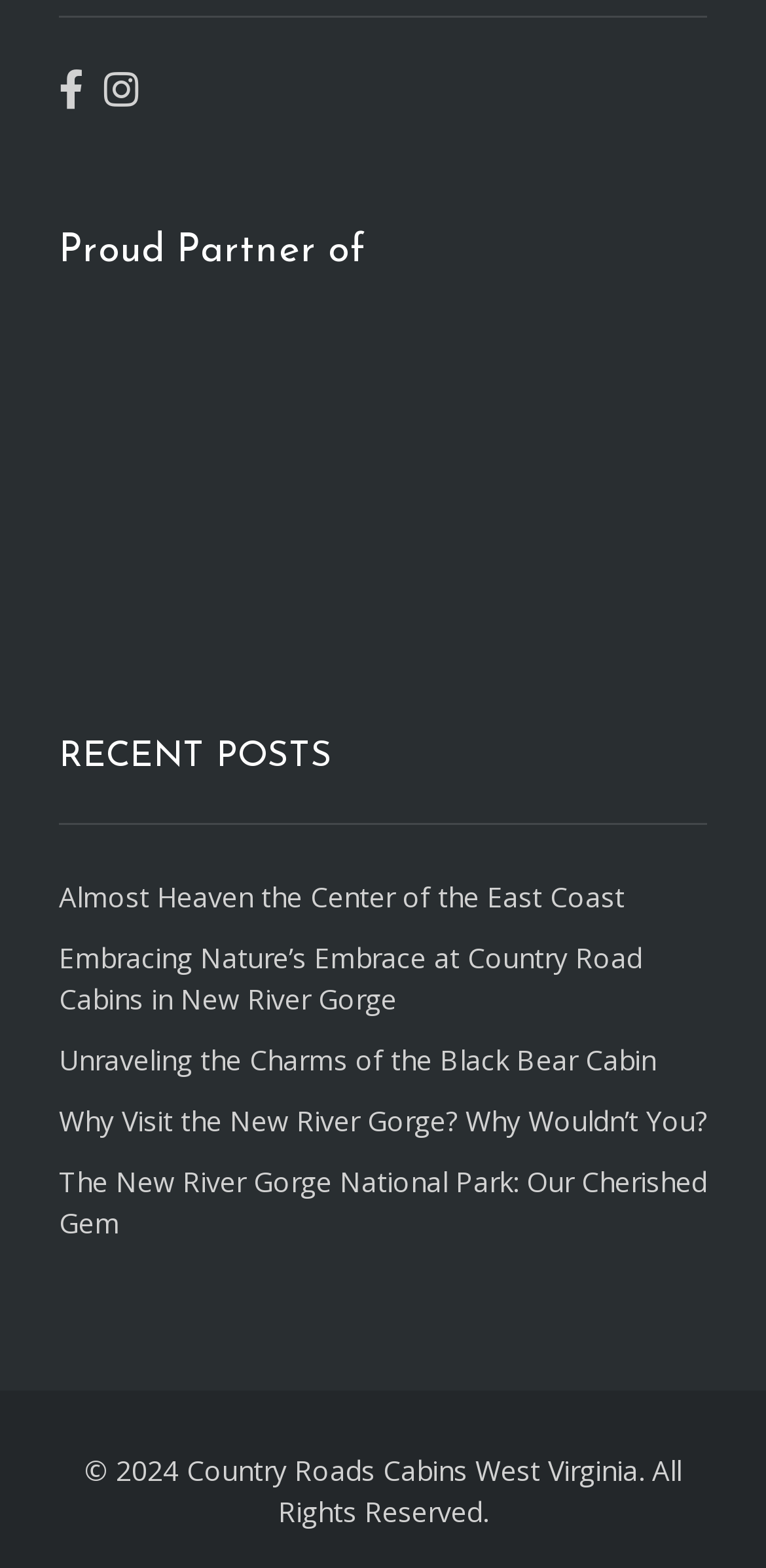Respond with a single word or phrase to the following question:
How many icons are at the top?

2